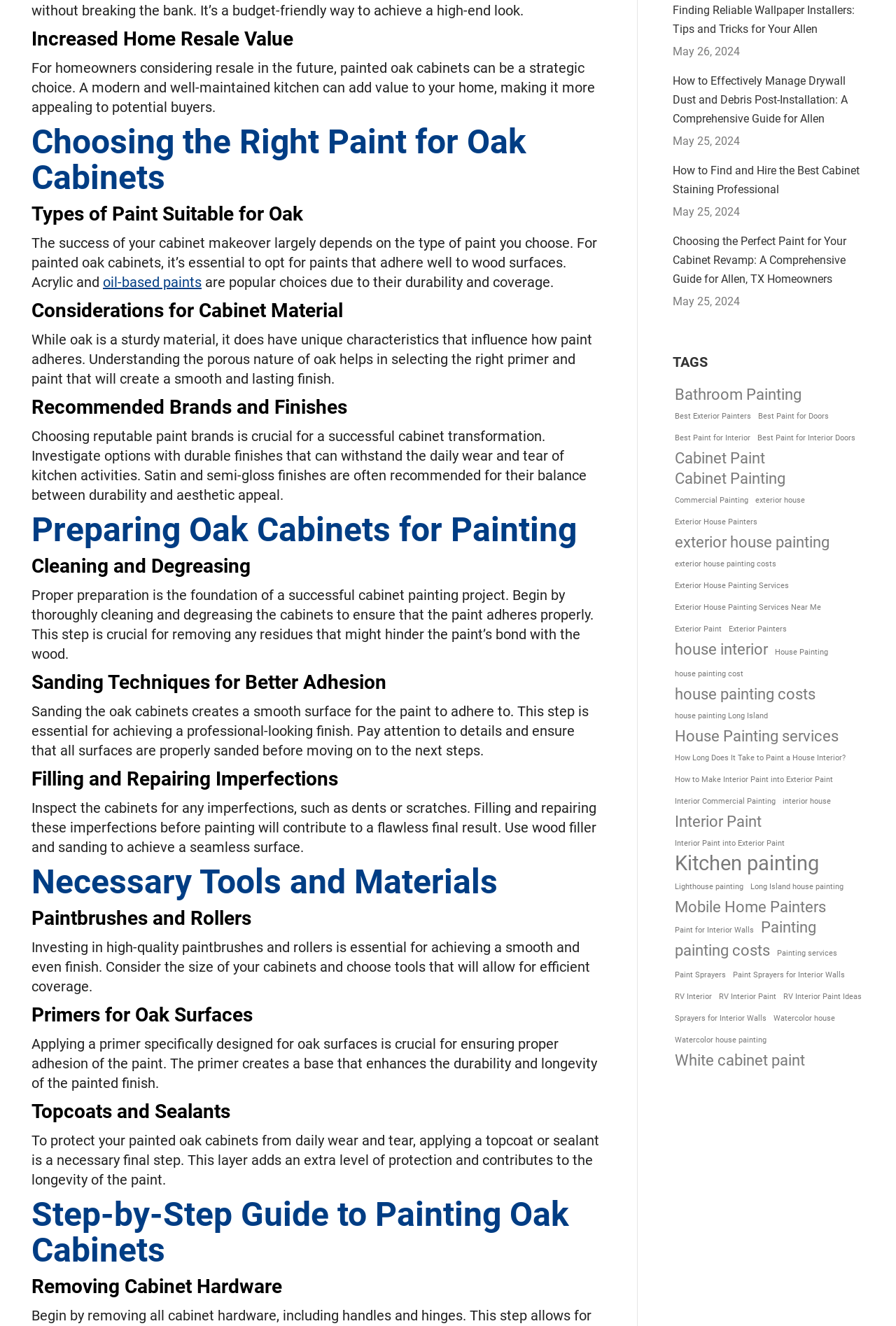How many articles are listed at the bottom of the webpage?
Please provide a detailed answer to the question.

There are four article links listed at the bottom of the webpage, each with a title and a date.